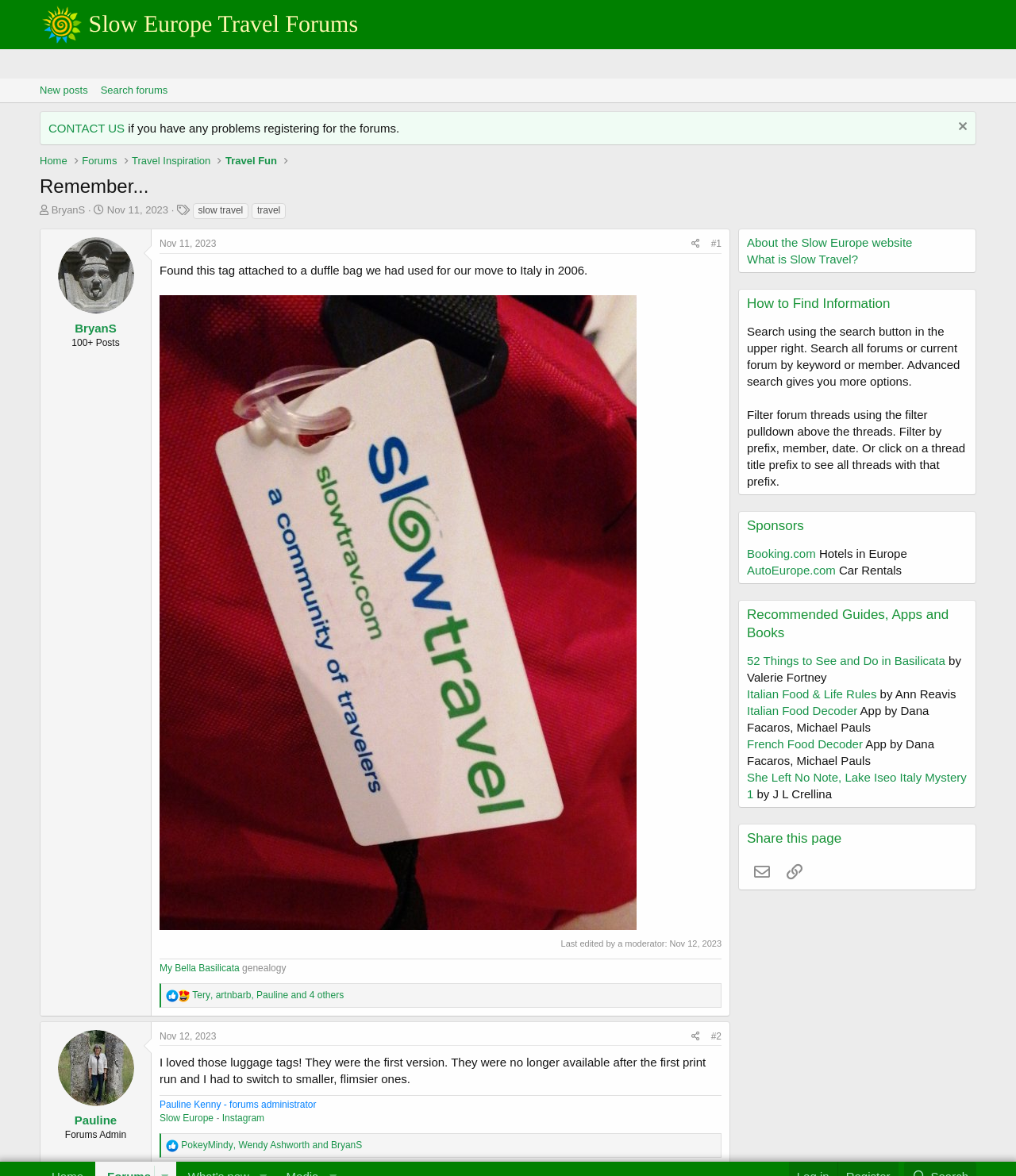Provide the bounding box coordinates of the HTML element described as: "Nov 17, 2023". The bounding box coordinates should be four float numbers between 0 and 1, i.e., [left, top, right, bottom].

[0.157, 0.405, 0.213, 0.415]